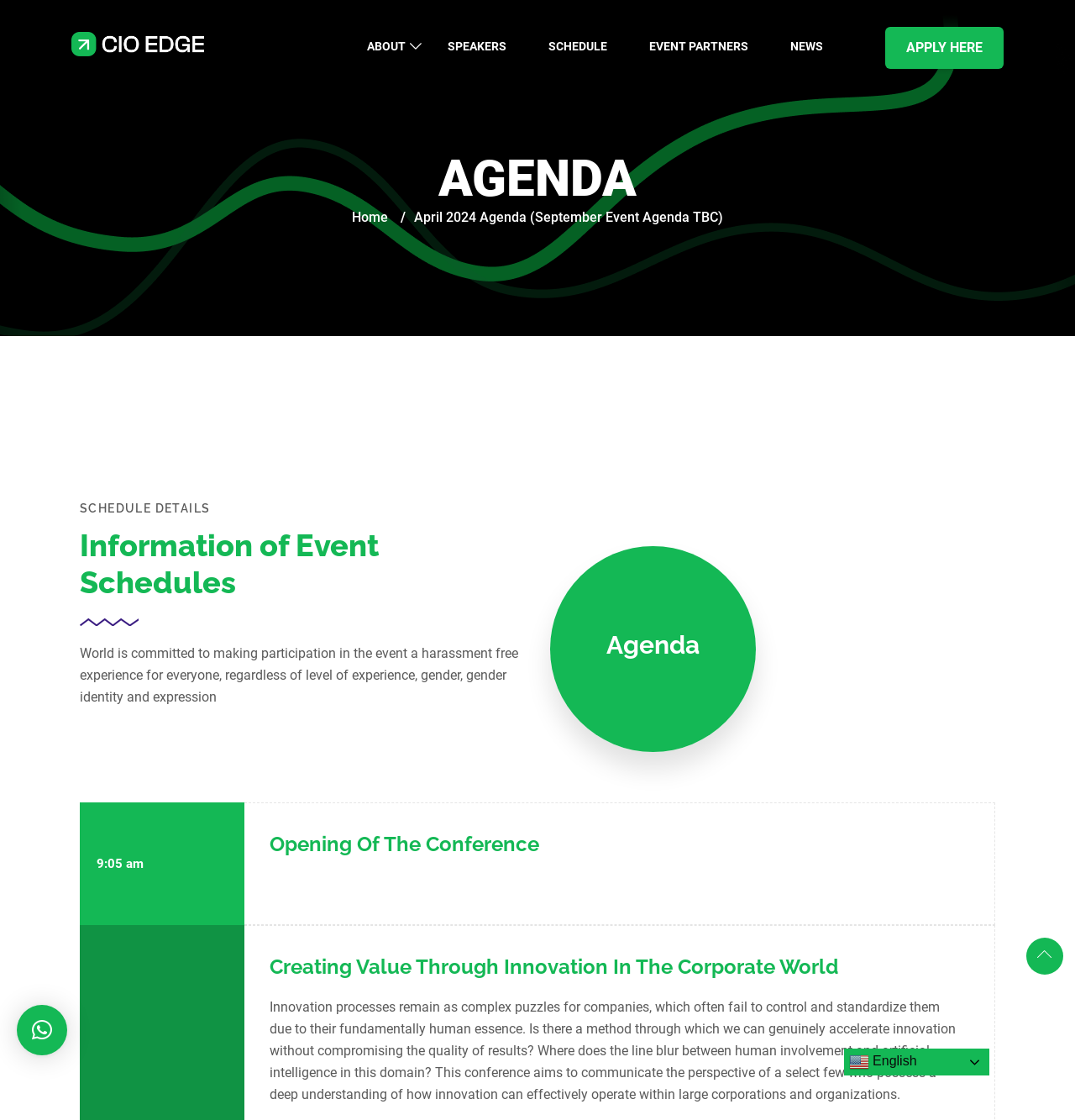Kindly provide the bounding box coordinates of the section you need to click on to fulfill the given instruction: "Apply to the event".

[0.823, 0.024, 0.934, 0.062]